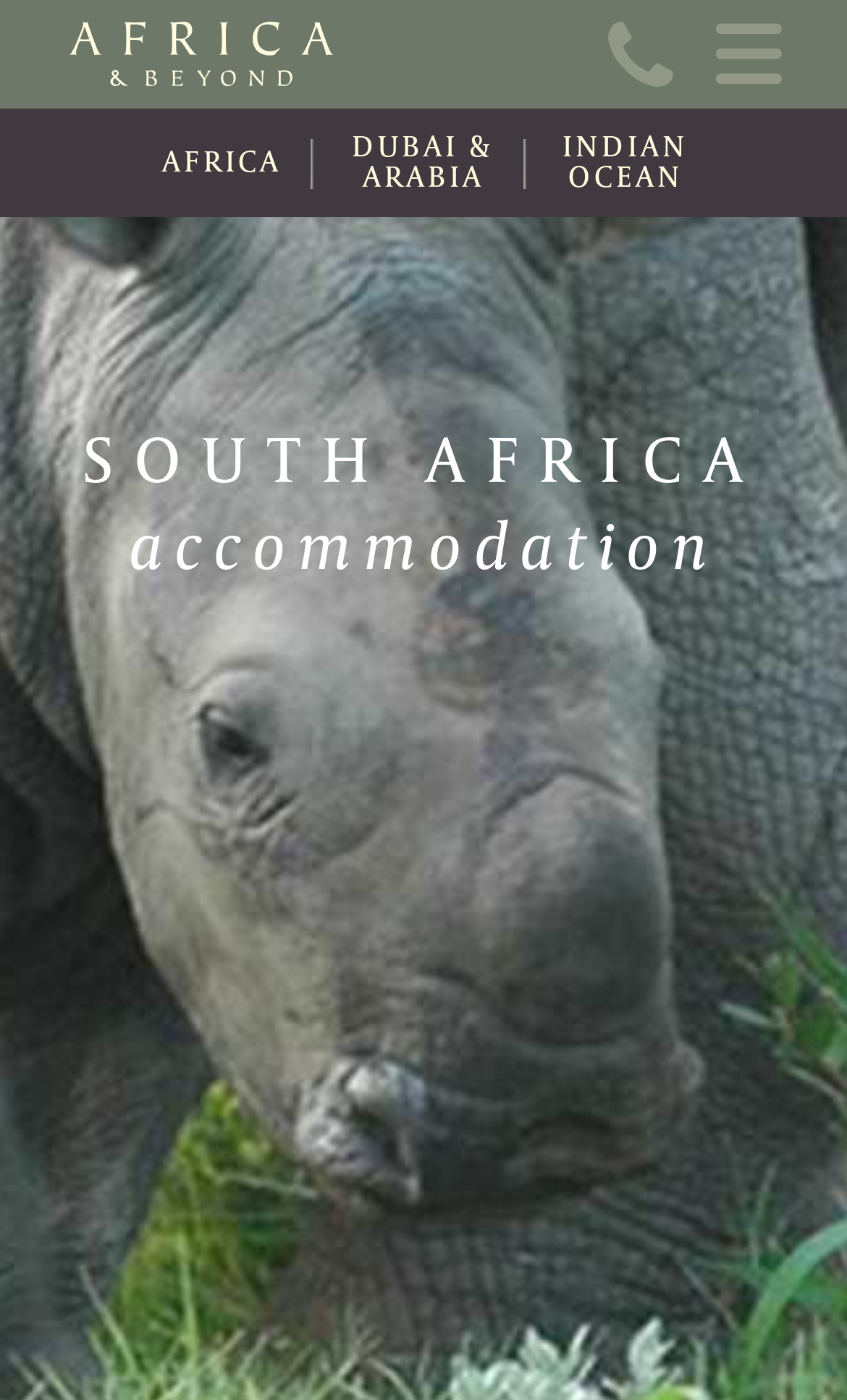Determine the coordinates of the bounding box for the clickable area needed to execute this instruction: "browse Africa and Beyond".

[0.026, 0.0, 0.974, 0.062]